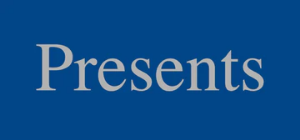Elaborate on the contents of the image in a comprehensive manner.

The image features the word "Presents" prominently displayed against a rich blue background. The text is styled in a light, elegant font, conveying a sense of sophistication and charm. This visual presentation likely aims to attract attention to a section of the website dedicated to gifts or items that would make thoughtful presents. The clean design and contrasting colors enhance readability and create an inviting atmosphere for potential shoppers exploring gift options.